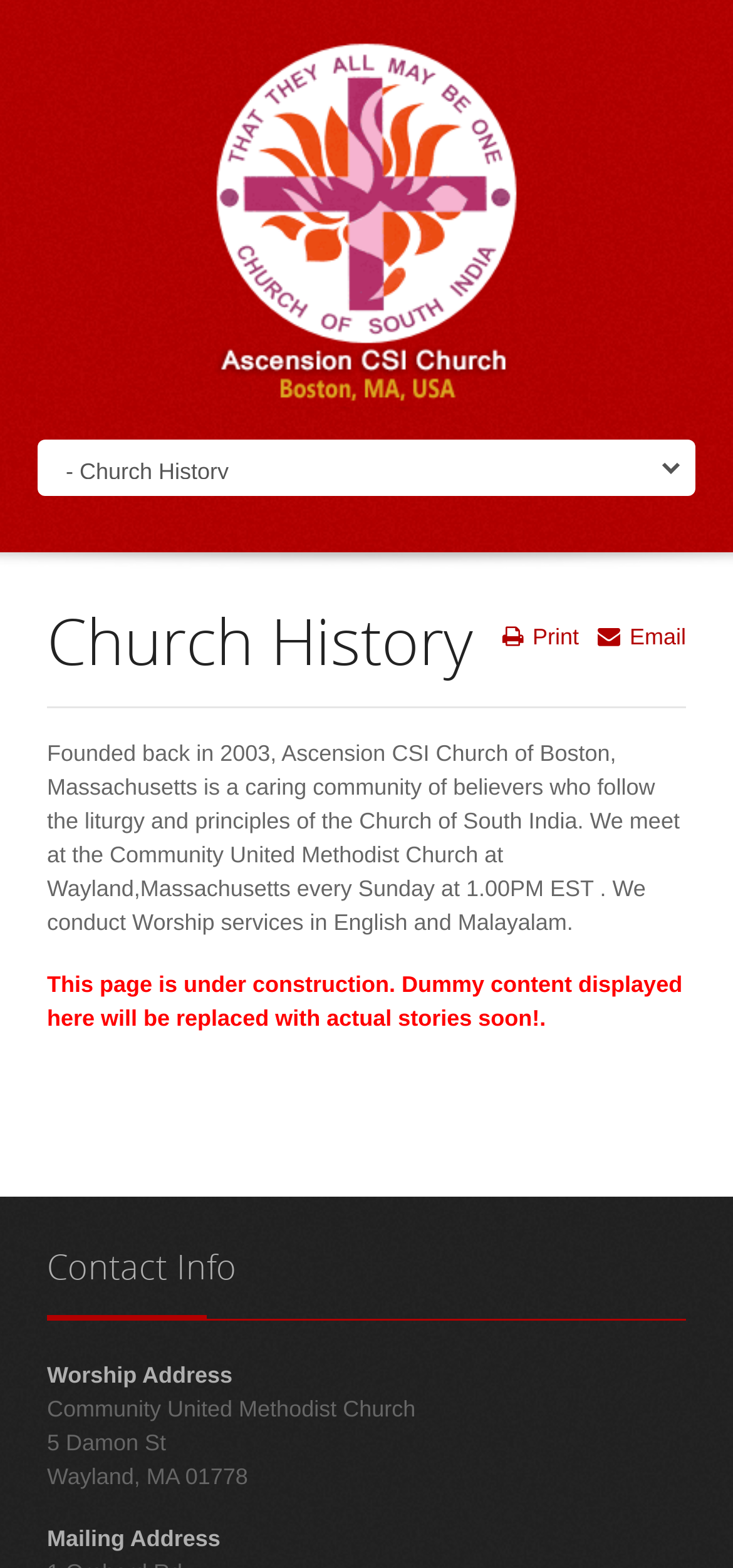What is the language of worship services?
Please respond to the question with a detailed and informative answer.

The answer can be found in the article section of the webpage, where it is mentioned that 'We conduct Worship services in English and Malayalam'.